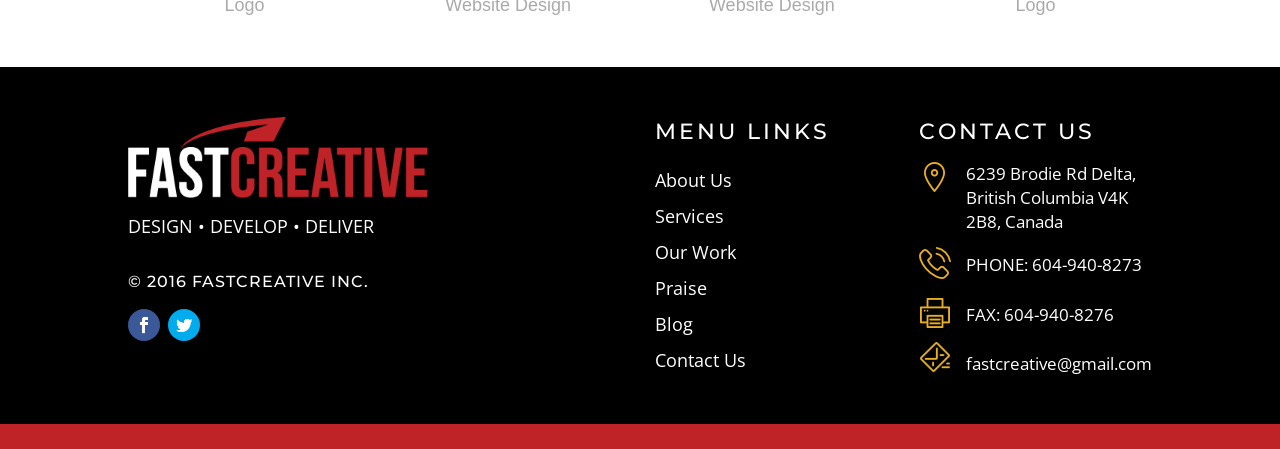What is the email address?
Answer the question based on the image using a single word or a brief phrase.

fastcreative@gmail.com